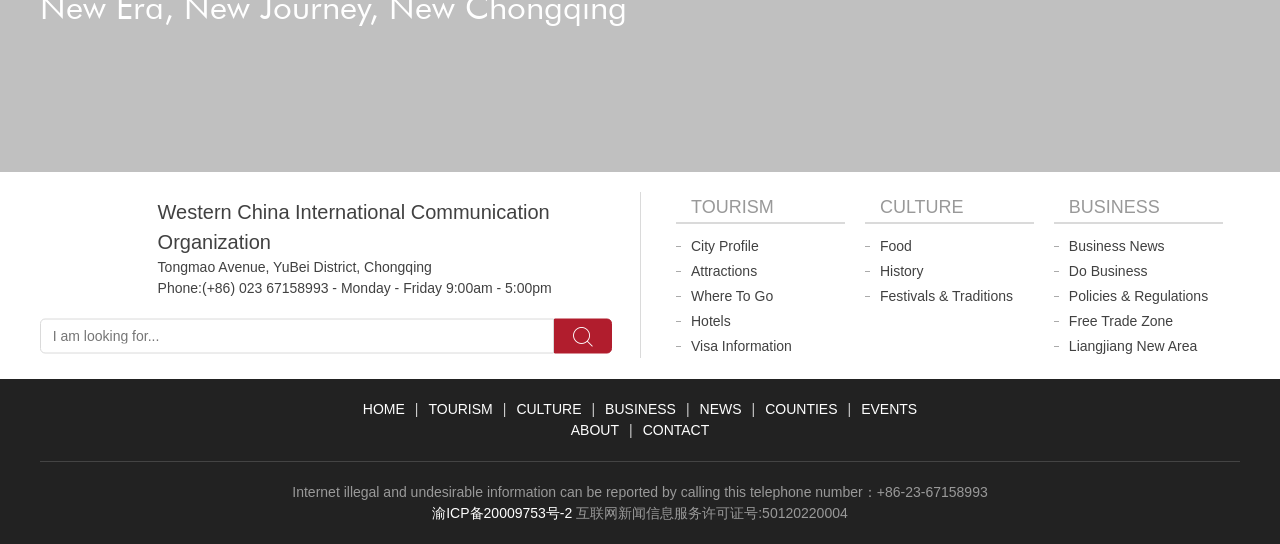Could you indicate the bounding box coordinates of the region to click in order to complete this instruction: "search for something".

[0.031, 0.586, 0.432, 0.65]